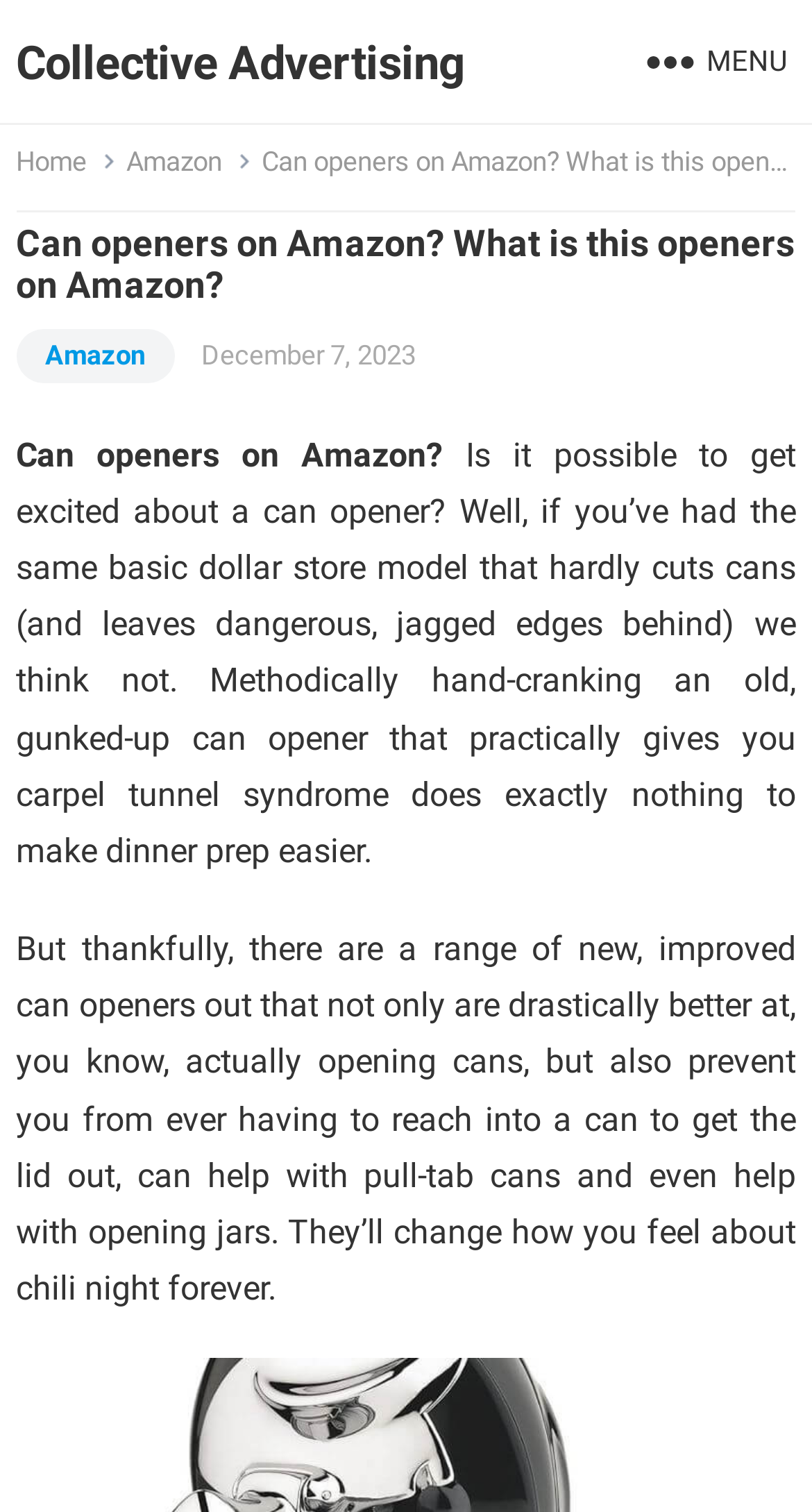From the screenshot, find the bounding box of the UI element matching this description: "Collective Advertising". Supply the bounding box coordinates in the form [left, top, right, bottom], each a float between 0 and 1.

[0.02, 0.0, 0.574, 0.083]